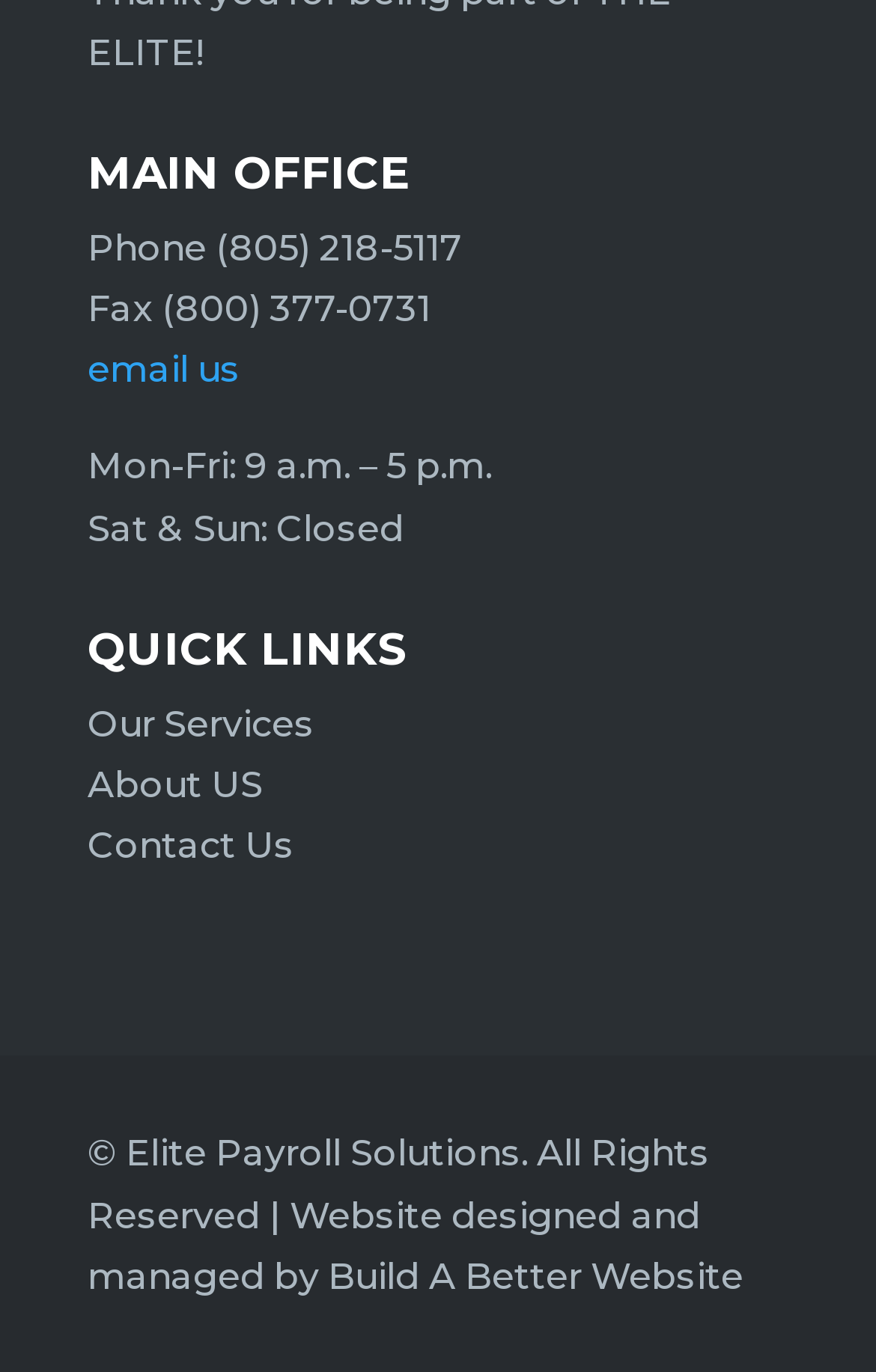Find the bounding box coordinates for the HTML element described as: "Contact Us". The coordinates should consist of four float values between 0 and 1, i.e., [left, top, right, bottom].

[0.1, 0.601, 0.336, 0.632]